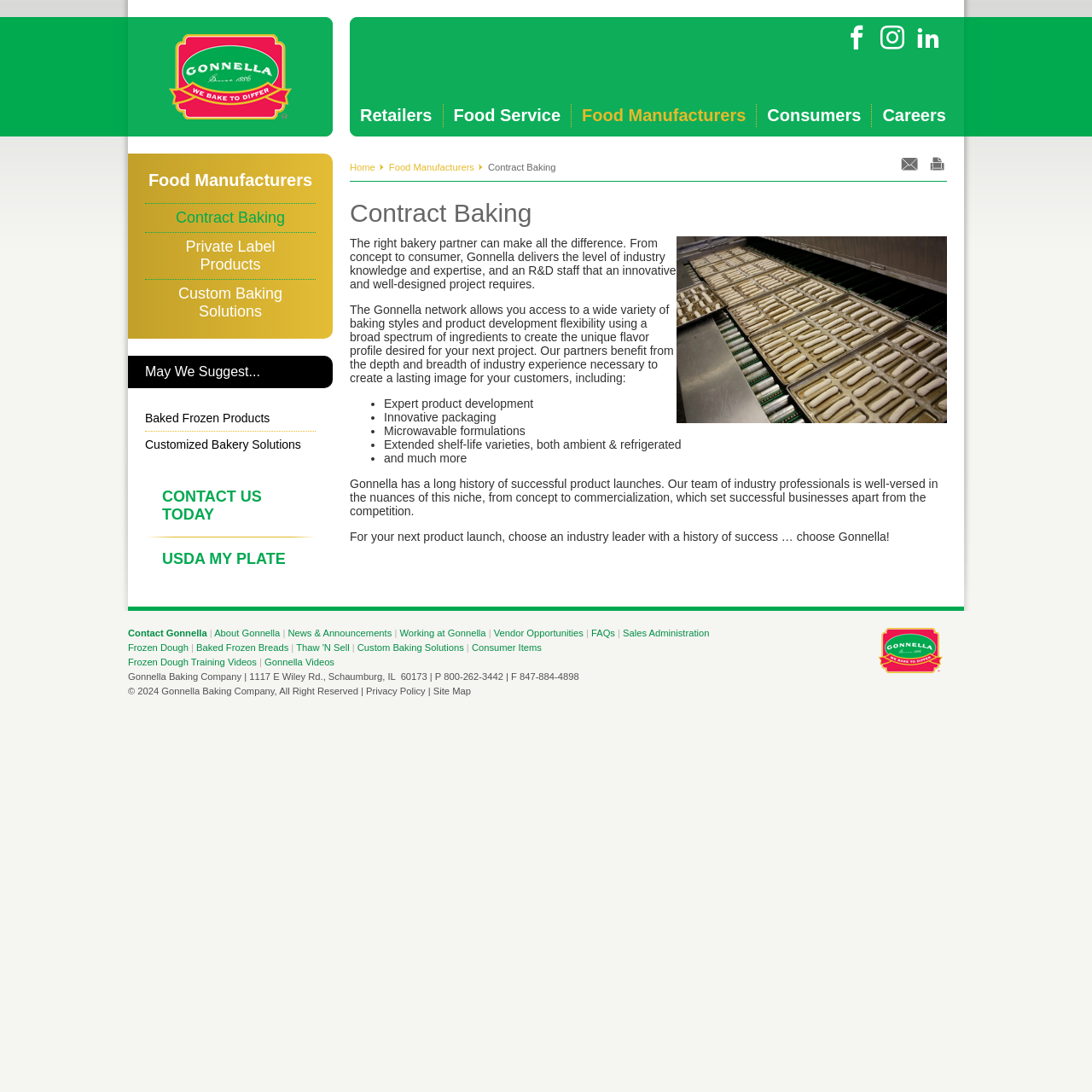Describe all the visual and textual components of the webpage comprehensively.

This webpage is about Gonnella Baking Company, a contract baking partner for food manufacturers. At the top, there is a navigation menu with links to different sections, including Retailers, Food Service, Food Manufacturers, Consumers, and Careers. Below the navigation menu, there is a prominent link to the company's homepage.

The main content of the page is divided into two sections. The left section has a heading "Contract Baking" and a brief description of the company's services, including contract baking, private label products, and customized bakery solutions. There is also a call-to-action link to "CONTACT US TODAY" and a link to "USDA MY PLATE".

The right section has a heading "May We Suggest..." and lists several links to different baking solutions, including baked frozen products, customized bakery solutions, and more.

Below these sections, there is a paragraph of text describing the benefits of partnering with Gonnella Baking Company, including access to a wide variety of baking styles and product development flexibility. This is followed by a list of bullet points highlighting the company's expertise in areas such as product development, innovative packaging, and extended shelf-life varieties.

Further down the page, there is a section with a heading "Gonnella has a long history of successful product launches" and a paragraph of text describing the company's experience in launching new products. This is followed by a call-to-action to choose Gonnella for the next product launch.

At the bottom of the page, there is a footer section with links to various pages, including About Gonnella, News & Announcements, Working at Gonnella, and more. There is also a section with contact information, including the company's address, phone number, and fax number. Finally, there is a copyright notice and links to the company's privacy policy and site map.